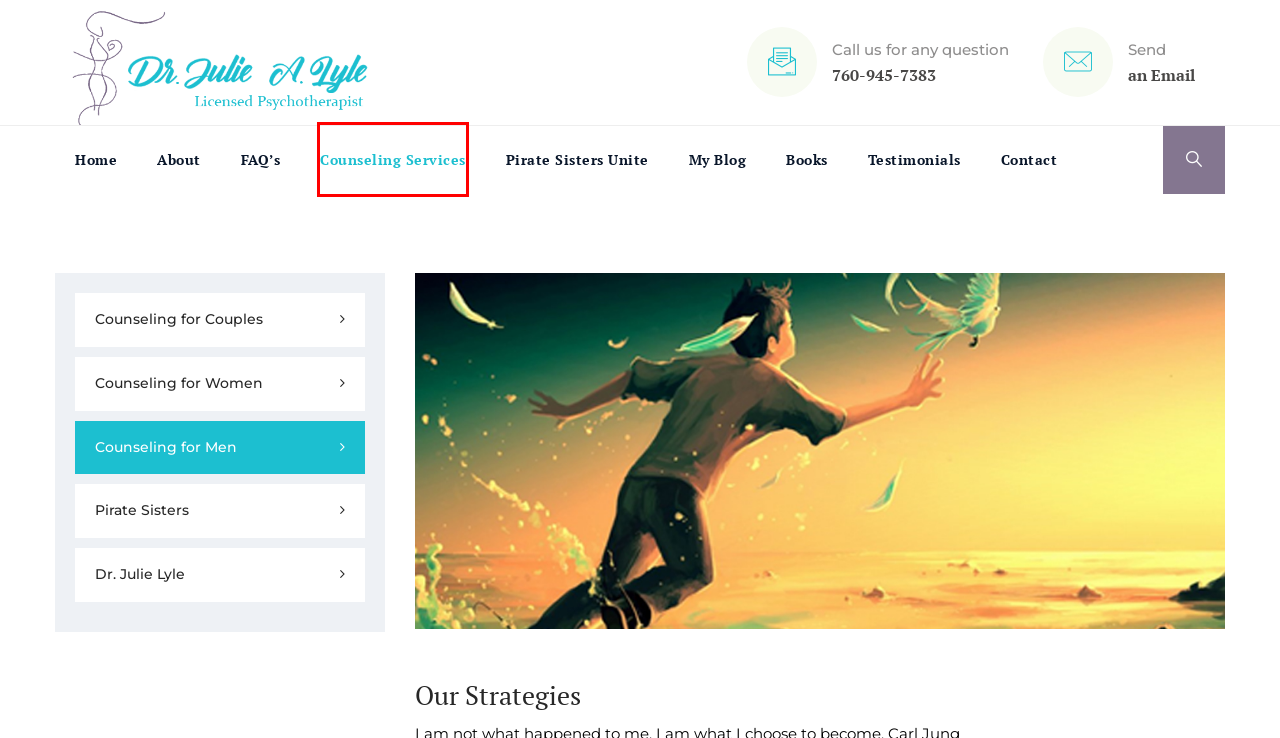You are given a screenshot of a webpage with a red rectangle bounding box around an element. Choose the best webpage description that matches the page after clicking the element in the bounding box. Here are the candidates:
A. Counseling for Women – drjuls
B. Therapy Services & FAQ’s – drjuls
C. Privacy & Terms – drjuls
D. Contact – drjuls
E. Books – drjuls
F. drjuls – Psychotherapist & Counselor
G. Counseling for Couples – drjuls
H. Pirate Sisters – drjuls

F